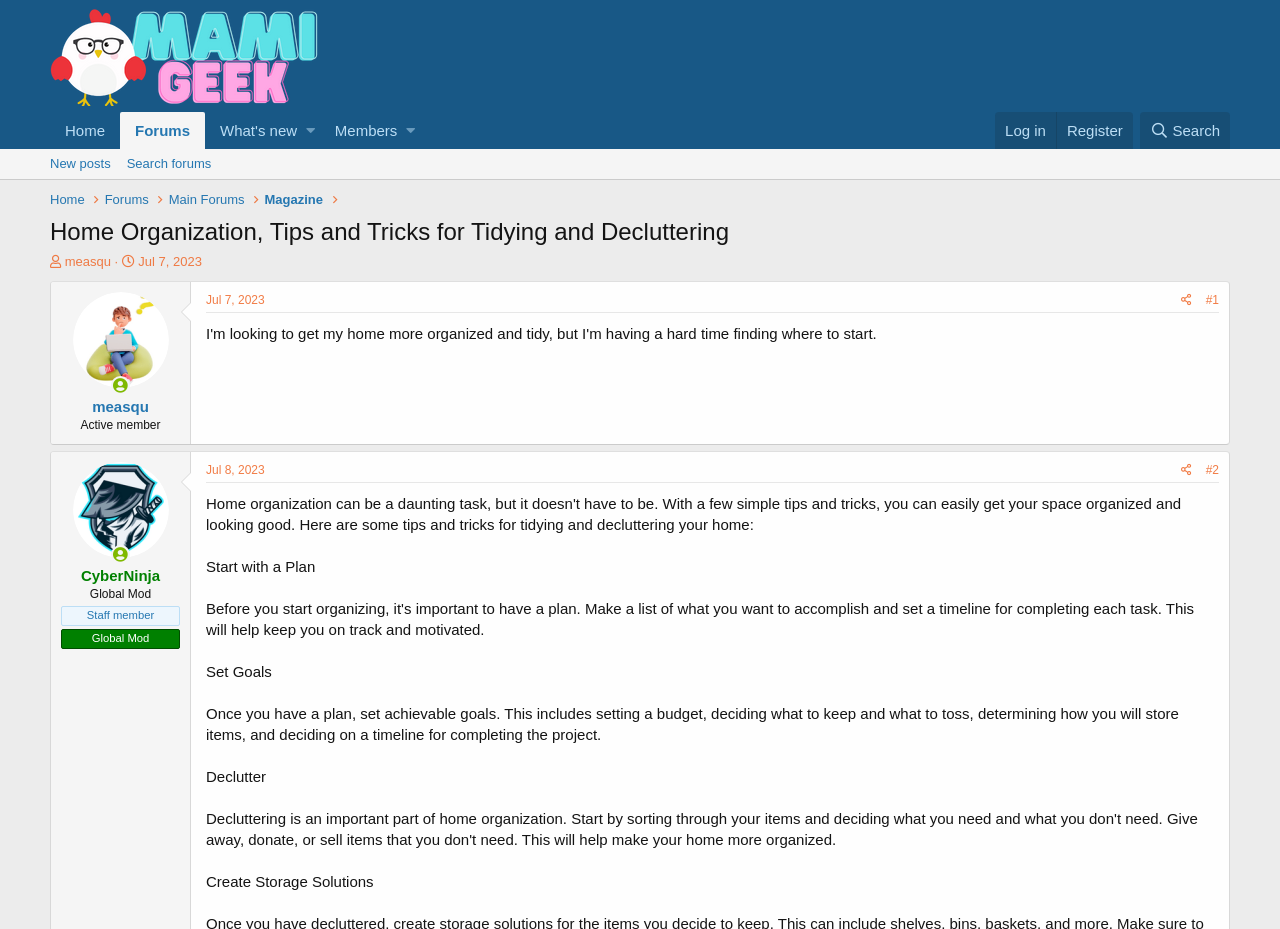Carefully examine the image and provide an in-depth answer to the question: What is the name of the forum?

I determined the name of the forum by looking at the heading element with the text 'Home Organization, Tips and Tricks for Tidying and Decluttering' which is located at the top of the webpage.